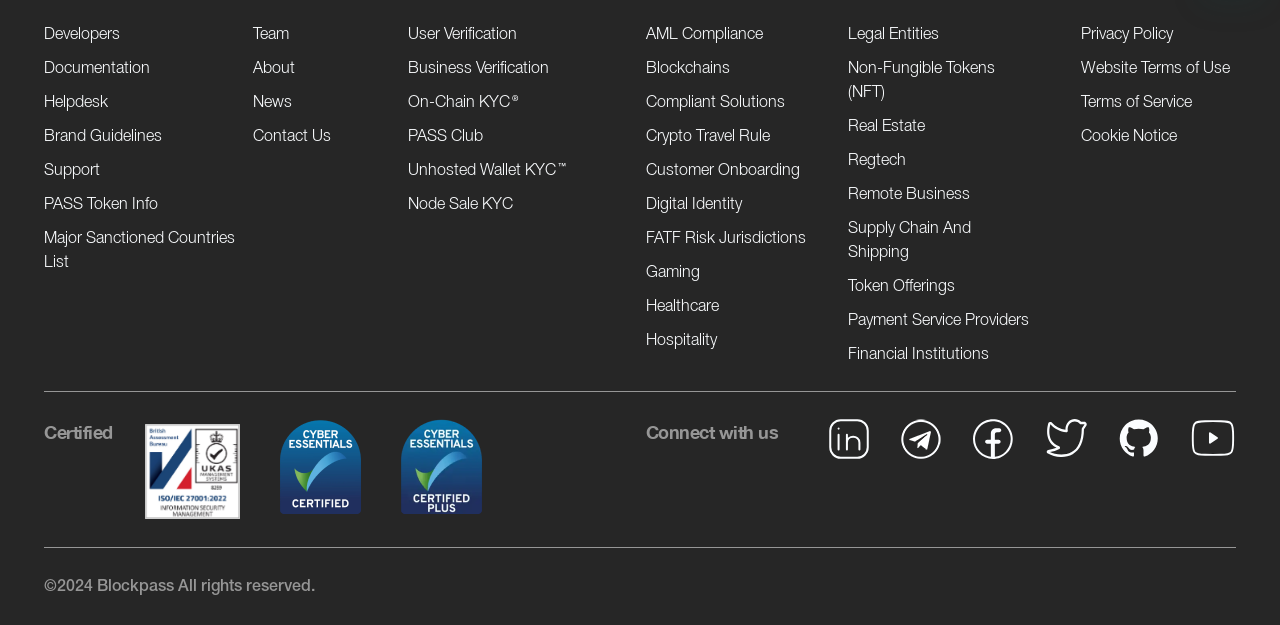What is the first link on the webpage?
Based on the visual, give a brief answer using one word or a short phrase.

Developers